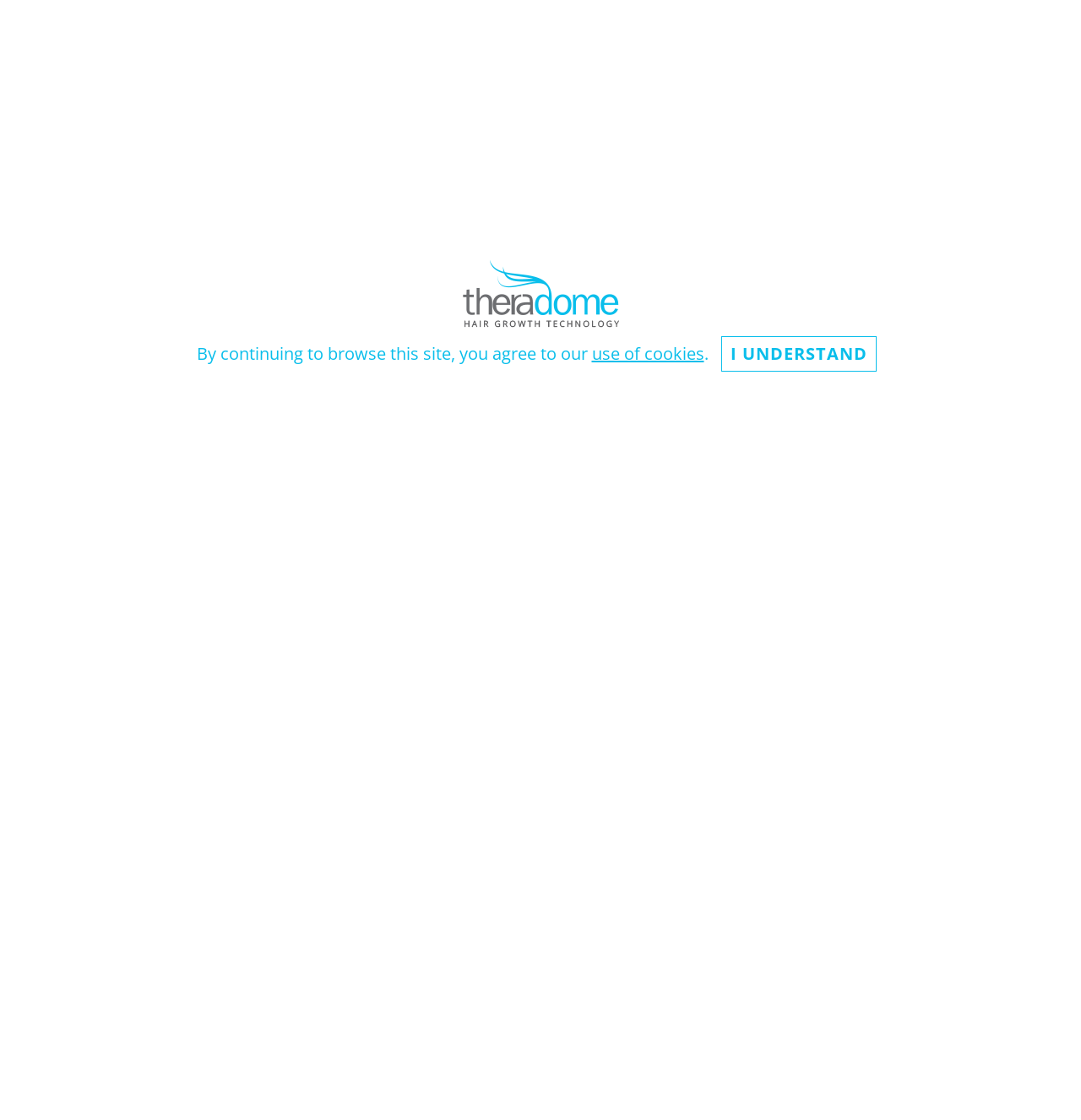Determine the bounding box coordinates of the region that needs to be clicked to achieve the task: "Click the 'What is Theradome?' link".

[0.284, 0.056, 0.4, 0.082]